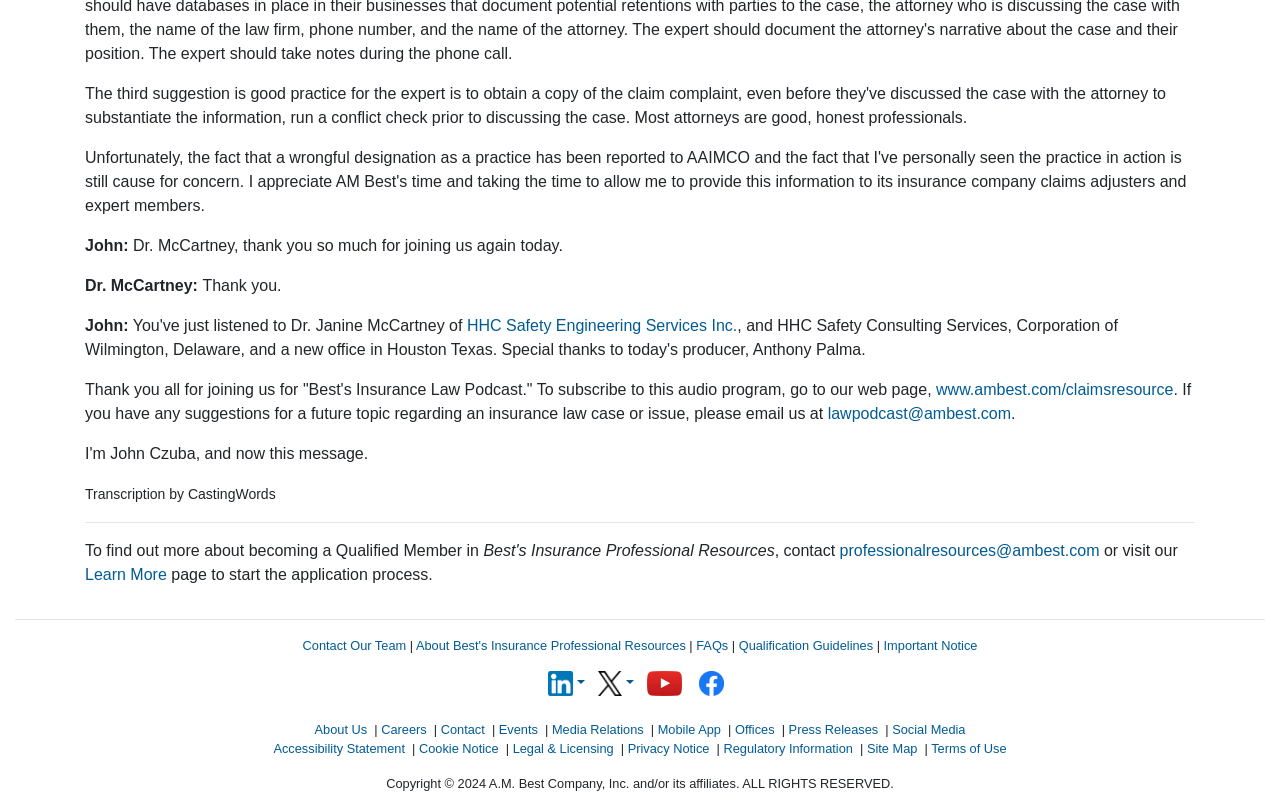Please identify the bounding box coordinates of the area that needs to be clicked to fulfill the following instruction: "Click on 'HHC Safety Engineering Services Inc.'."

[0.365, 0.391, 0.576, 0.412]